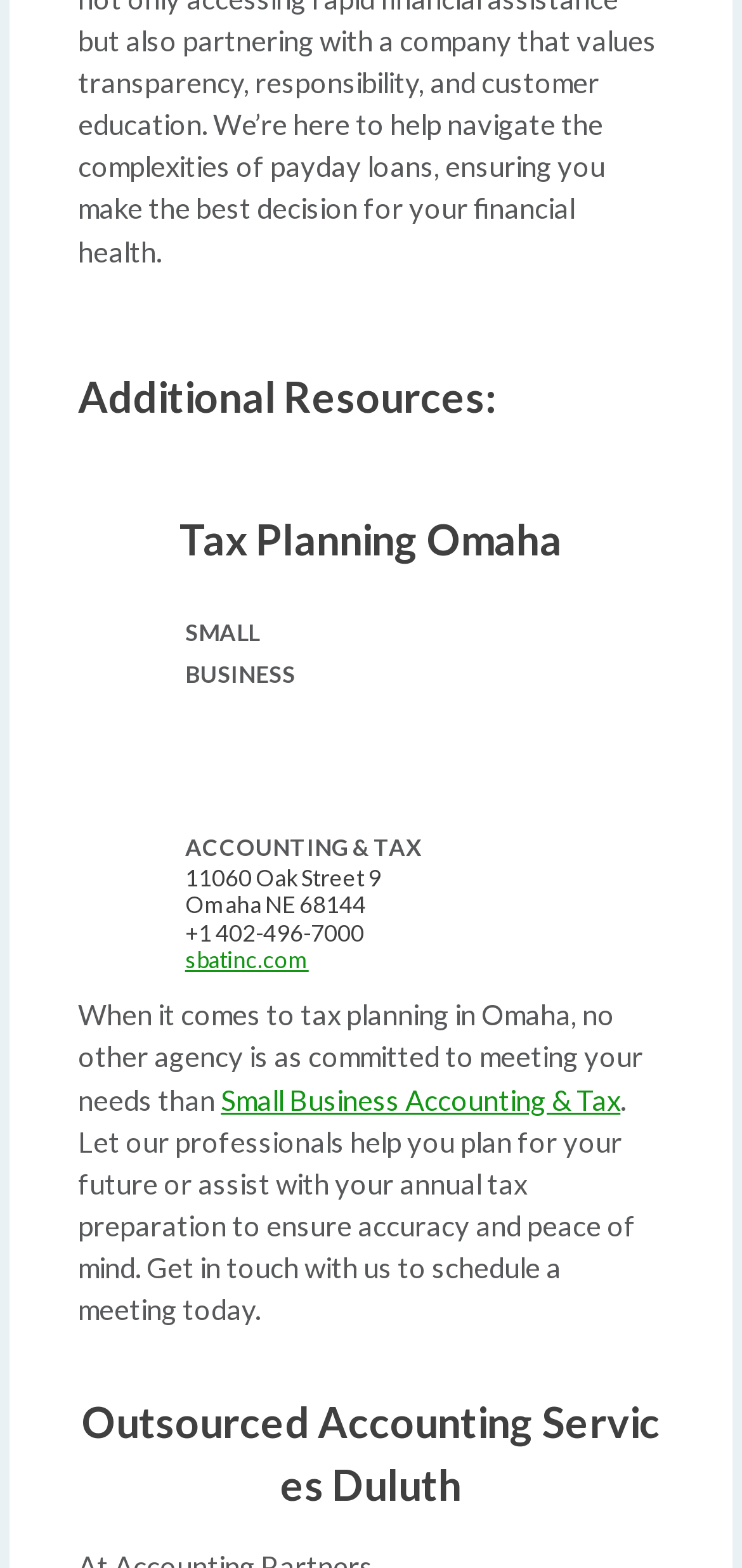Locate the bounding box coordinates of the UI element described by: "Small Business Accounting & Tax". Provide the coordinates as four float numbers between 0 and 1, formatted as [left, top, right, bottom].

[0.298, 0.69, 0.836, 0.712]